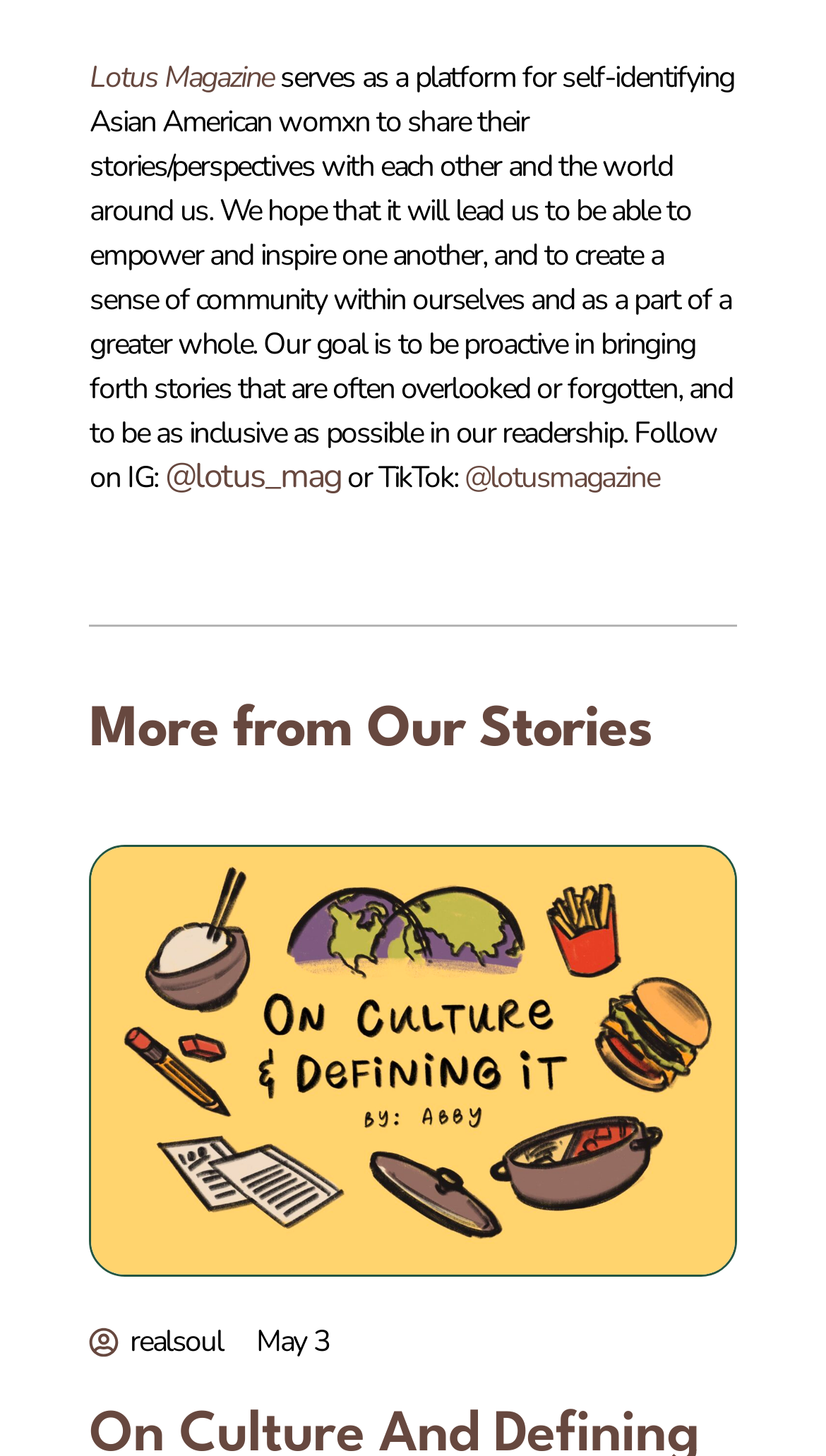What type of content does the magazine feature?
Using the image as a reference, give a one-word or short phrase answer.

Stories and perspectives